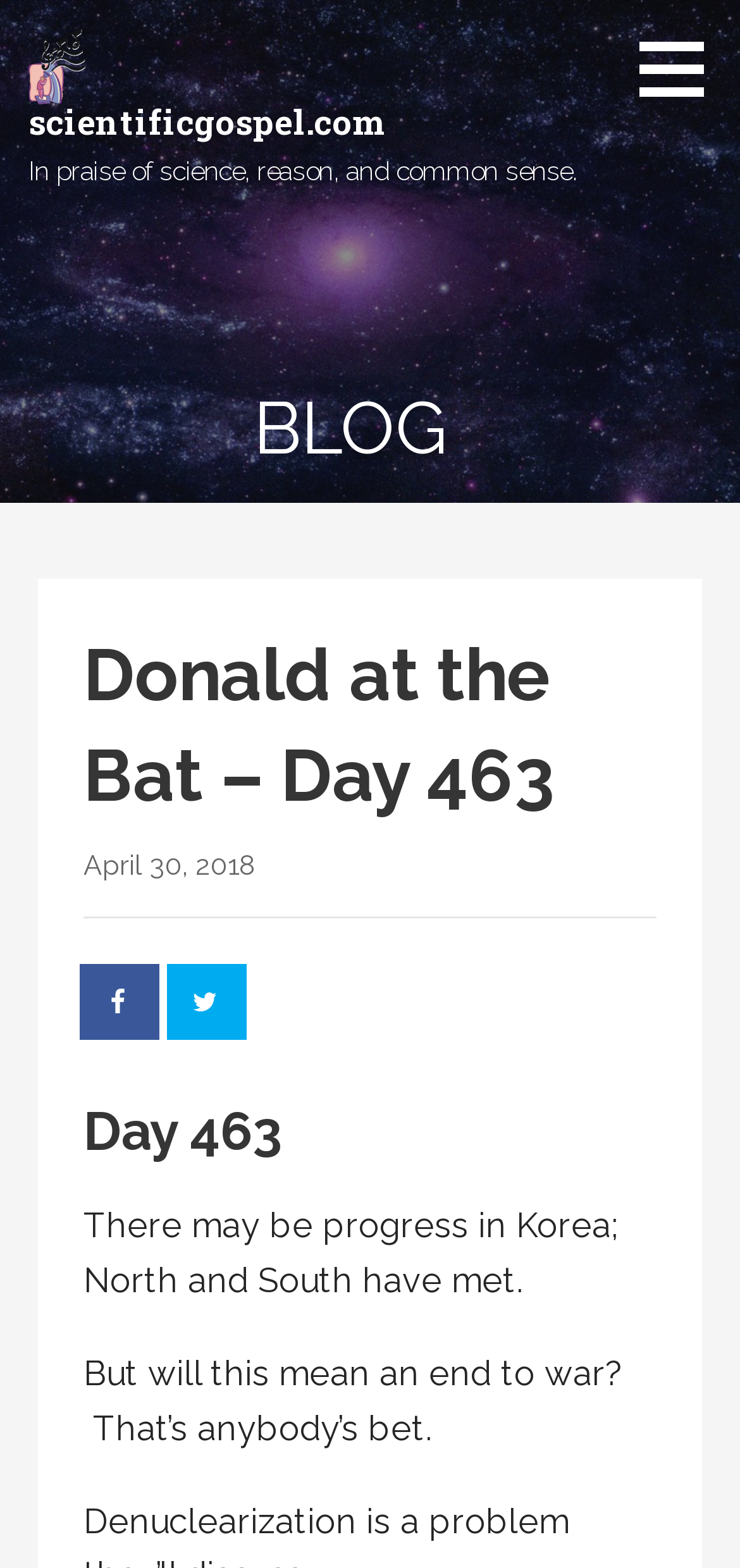Based on the element description, predict the bounding box coordinates (top-left x, top-left y, bottom-right x, bottom-right y) for the UI element in the screenshot: parent_node: scientificgospel.com

[0.038, 0.029, 0.116, 0.052]